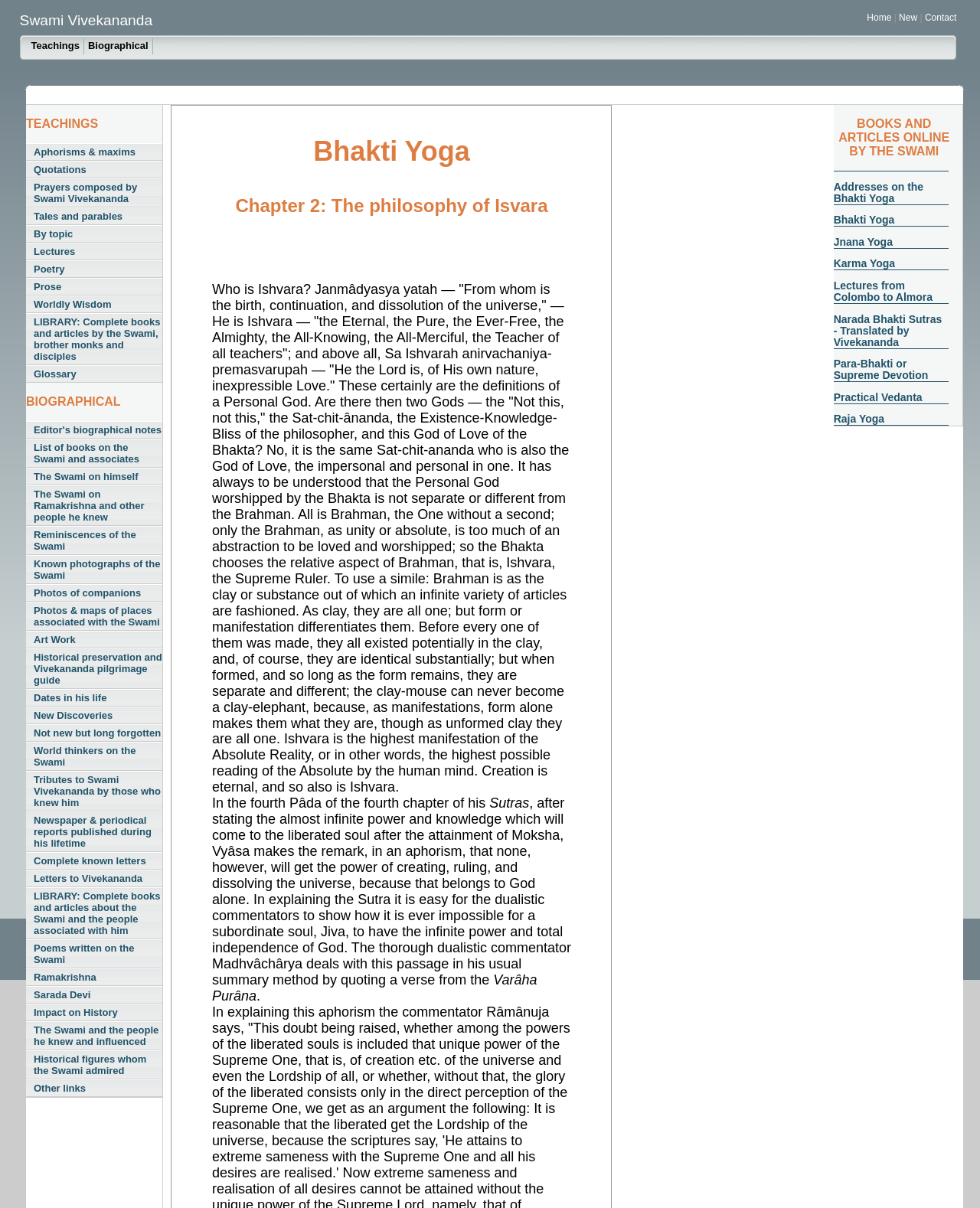Describe all the key features of the webpage in detail.

The webpage is dedicated to the life and teachings of Swami Vivekananda, with a focus on the works of Frank Parlato Jr., a leading authority on the subject. At the top of the page, there is a heading with the name "Swami Vivekananda" followed by a navigation menu with links to "Home", "New", and "Contact". Below this, there are two main sections: "Teachings" and "Biographical".

The "Teachings" section is divided into several subcategories, including "Aphorisms & maxims", "Quotations", "Prayers composed by Swami Vivekananda", and "Lectures", among others. Each of these subcategories has a list of links to related articles or books.

The "Biographical" section is also divided into subcategories, including "Editor's biographical notes", "List of books on the Swami and associates", and "Reminiscences of the Swami", among others. This section also includes links to photographs of the Swami and his companions, as well as photos and maps of places associated with him.

On the right side of the page, there is a section titled "BOOKS AND ARTICLES ONLINE BY THE SWAMI", which lists several books and articles written by Swami Vivekananda, including "Addresses on the Bhakti Yoga", "Bhakti Yoga", and "Raja Yoga", among others.

Overall, the webpage is a comprehensive resource for those interested in the life and teachings of Swami Vivekananda, with a wide range of articles, books, and other resources available.